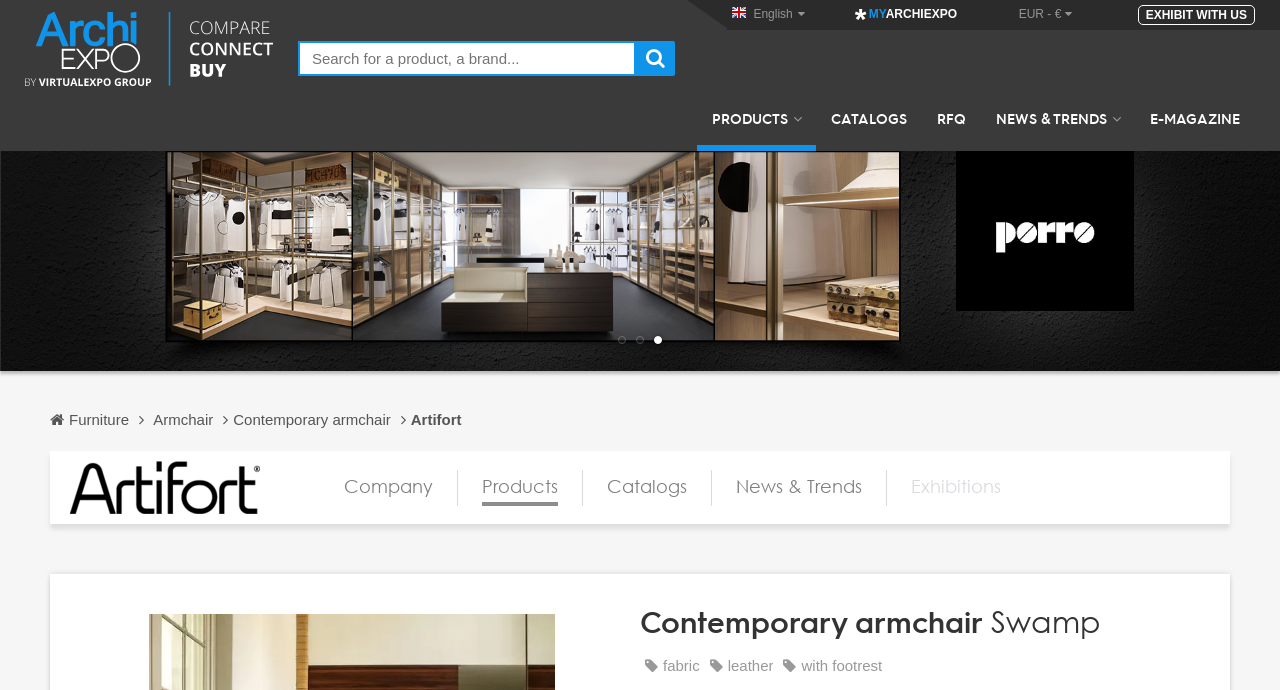Please mark the clickable region by giving the bounding box coordinates needed to complete this instruction: "Search for a product, a brand...".

[0.233, 0.059, 0.497, 0.11]